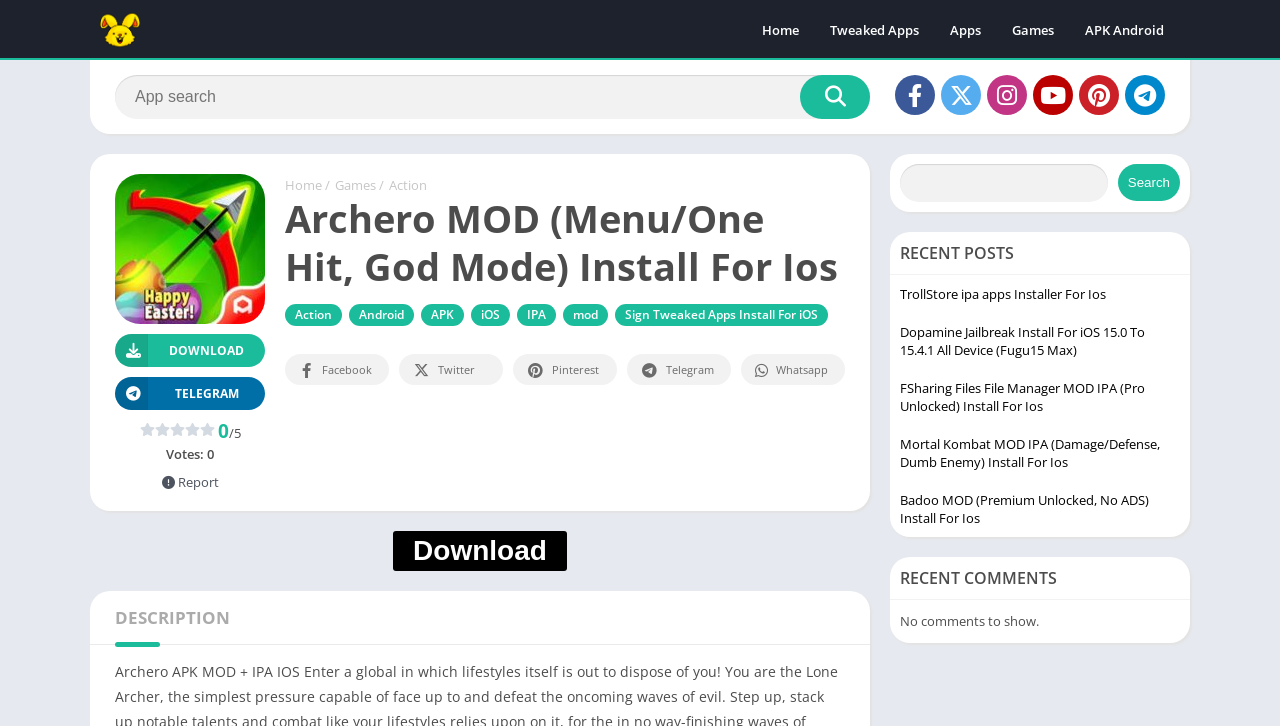Answer the question below with a single word or a brief phrase: 
What is the website's main purpose?

Download apps